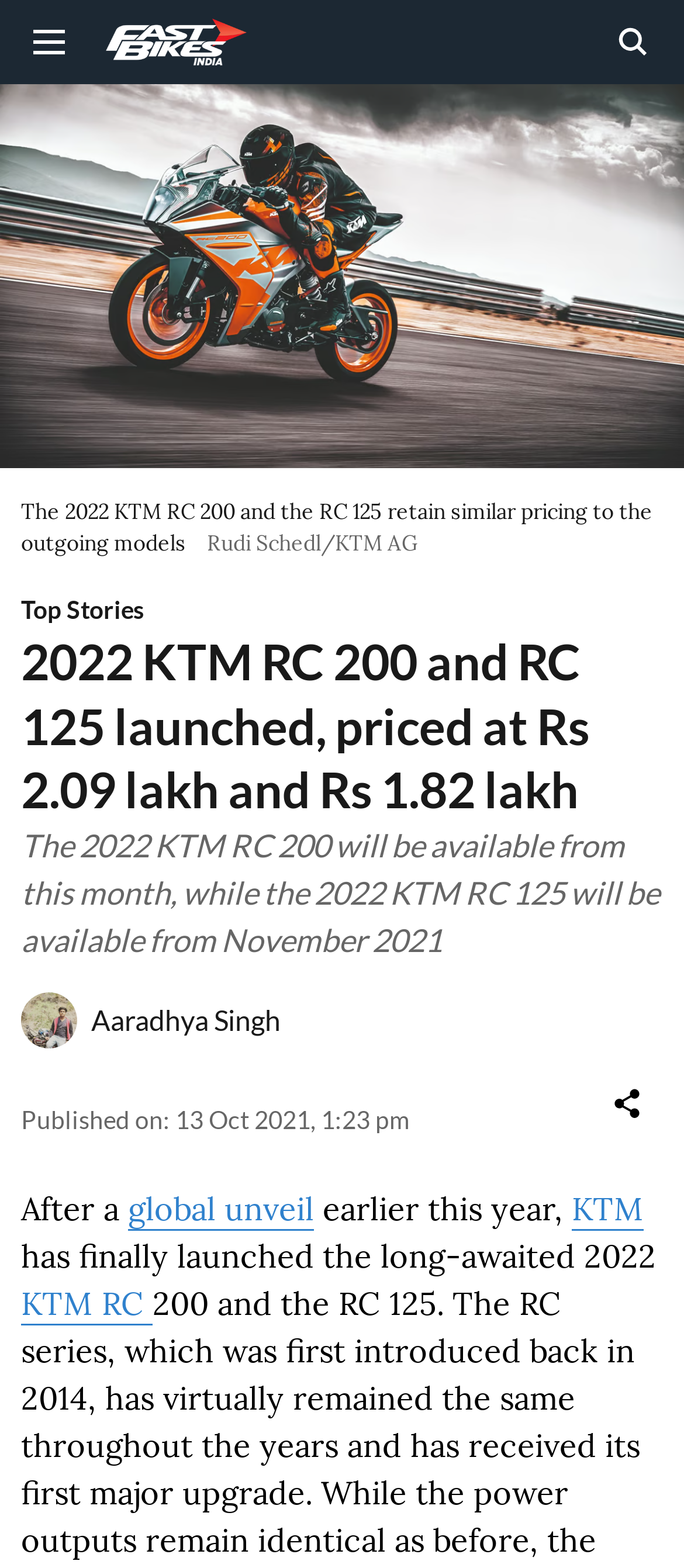Please determine and provide the text content of the webpage's heading.

2022 KTM RC 200 and RC 125 launched, priced at Rs 2.09 lakh and Rs 1.82 lakh